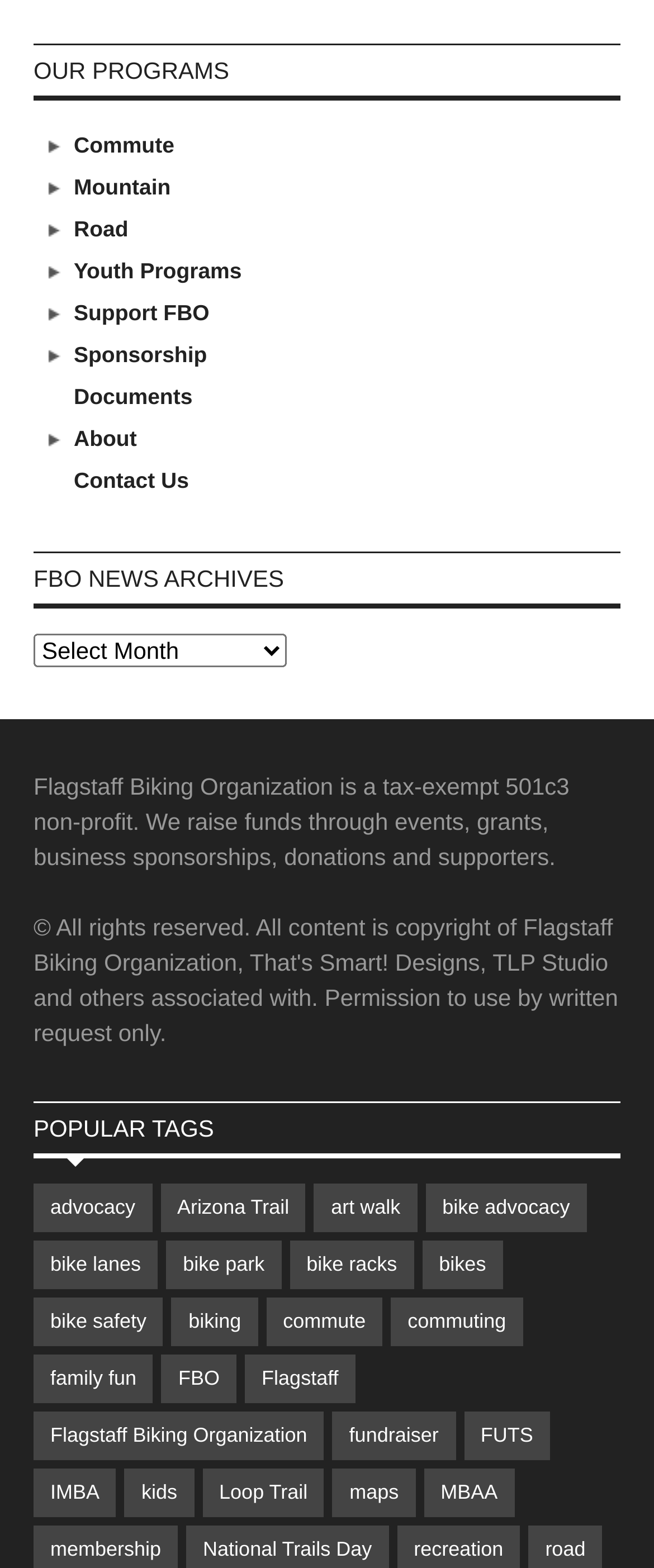Using the details from the image, please elaborate on the following question: What is the purpose of the organization?

The purpose of the organization can be inferred from the text 'We raise funds through events, grants, business sponsorships, donations and supporters.' which is located in the complementary element with ID 76.